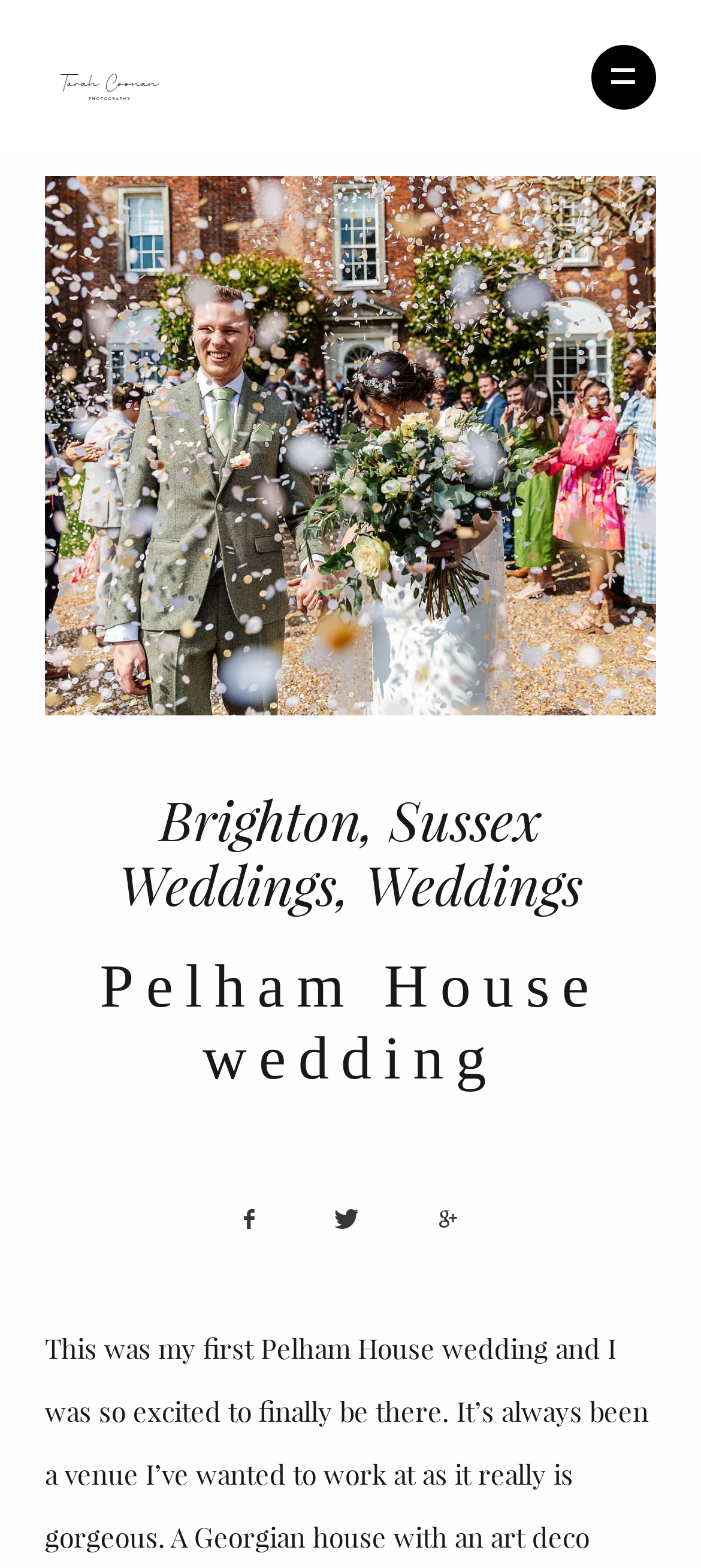Locate the bounding box of the UI element with the following description: "Sussex Weddings".

[0.169, 0.499, 0.773, 0.586]